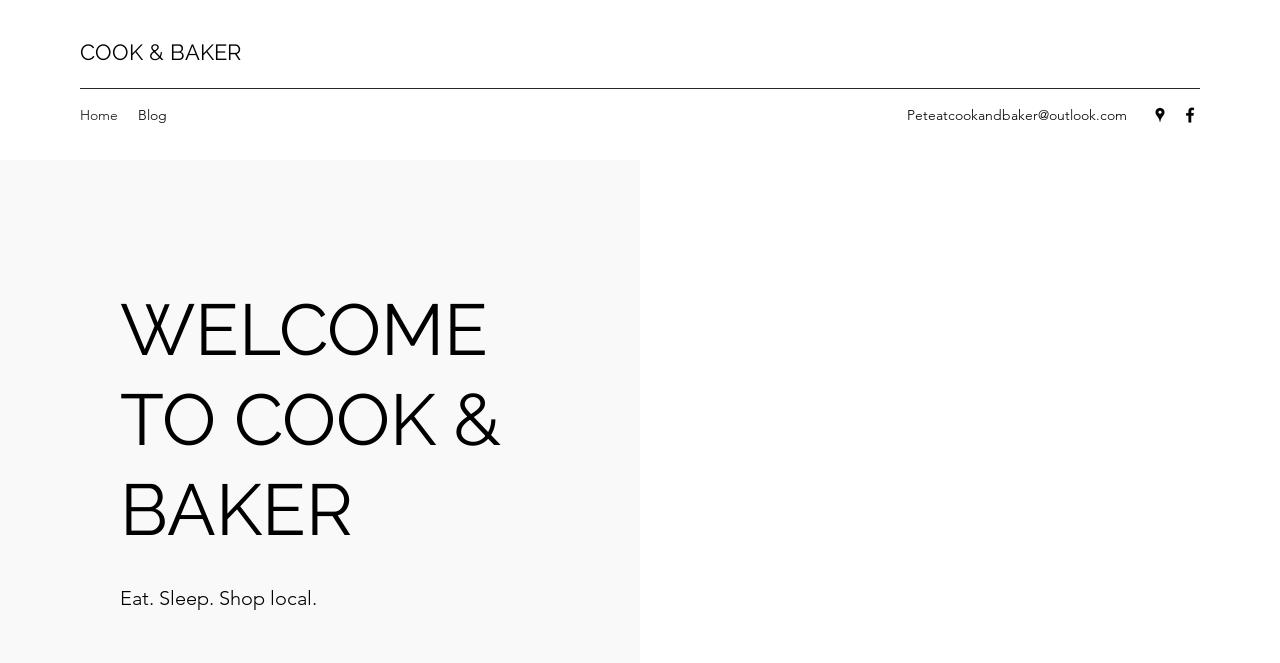Reply to the question below using a single word or brief phrase:
What is the name of the website?

Cook & Baker